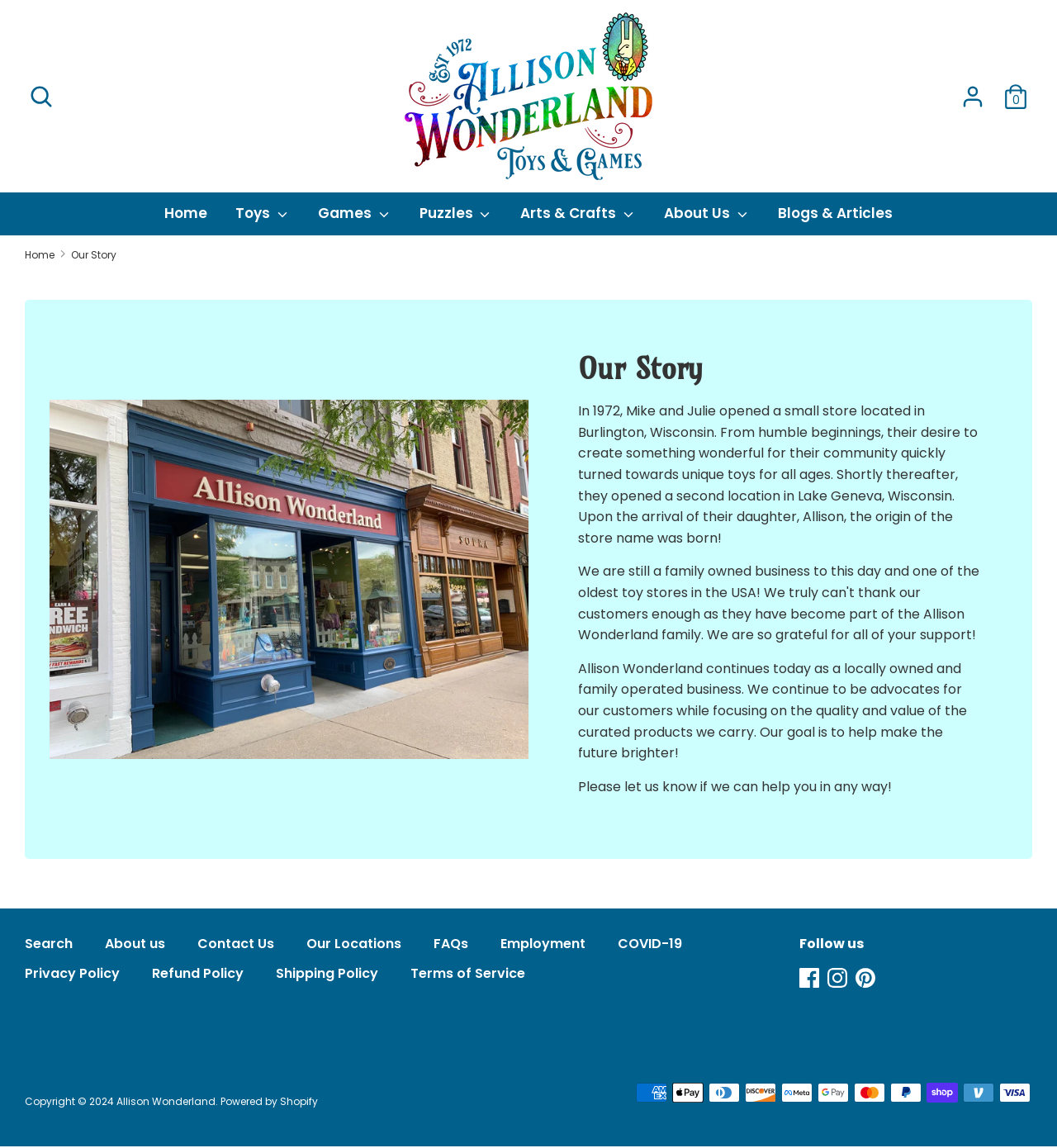Locate the bounding box coordinates of the area to click to fulfill this instruction: "Learn more about our history". The bounding box should be presented as four float numbers between 0 and 1, in the order [left, top, right, bottom].

[0.547, 0.305, 0.93, 0.338]